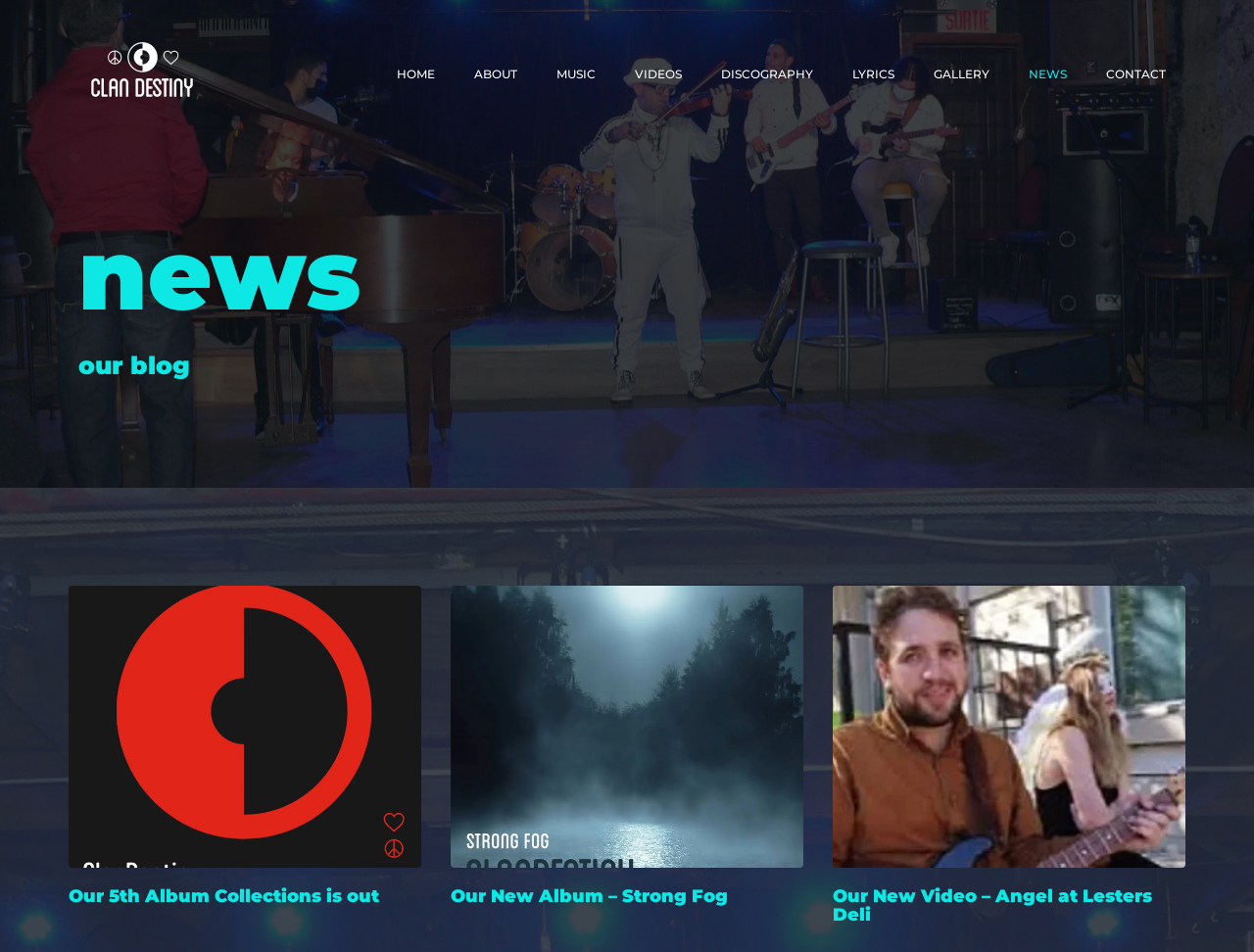Use the details in the image to answer the question thoroughly: 
What is the title of the first article?

The first article is located in the main content area, and its title is 'Our 5th Album - Collections is out', which is also a link.